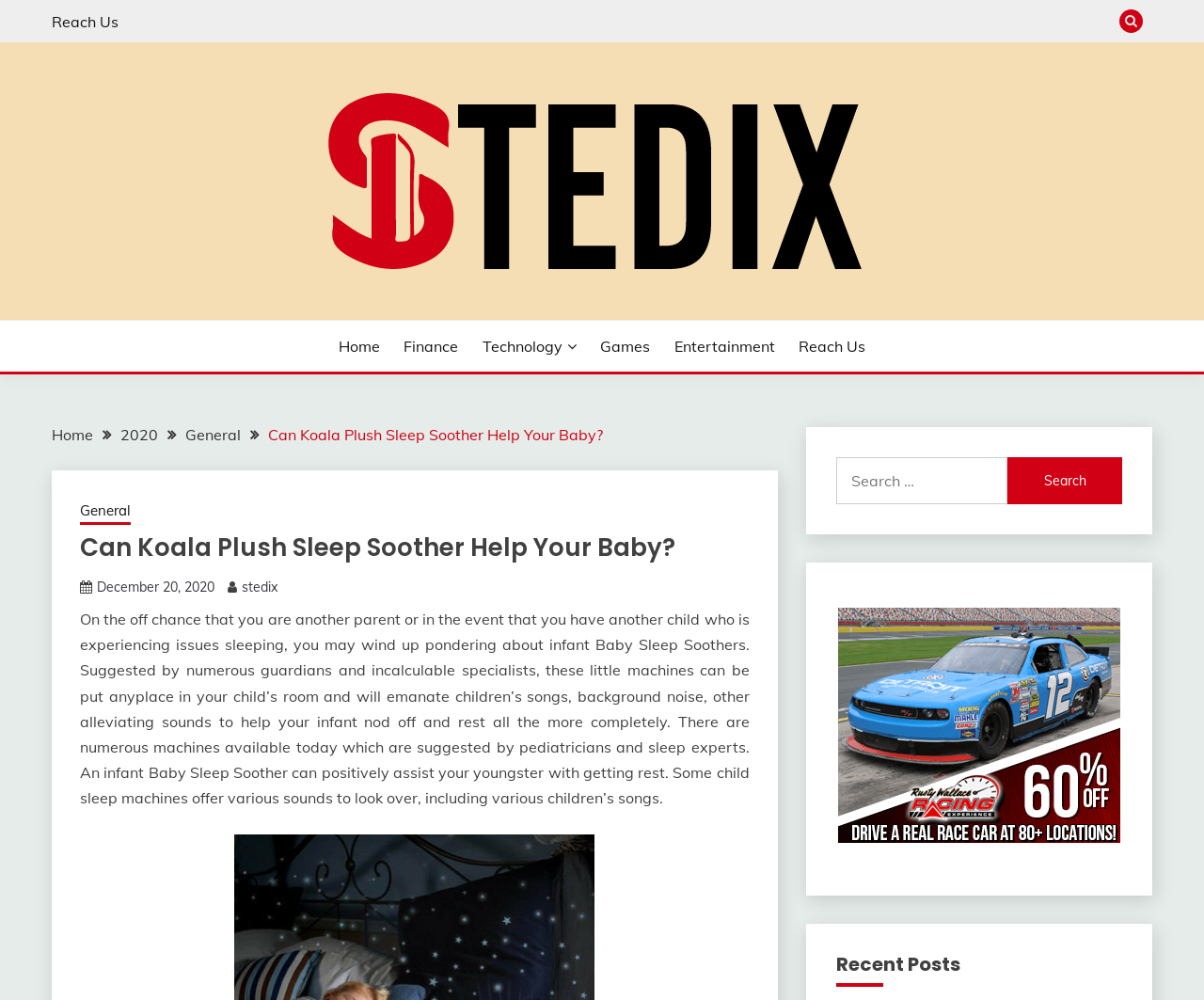Specify the bounding box coordinates of the region I need to click to perform the following instruction: "Search for something". The coordinates must be four float numbers in the range of 0 to 1, i.e., [left, top, right, bottom].

[0.694, 0.457, 0.932, 0.504]